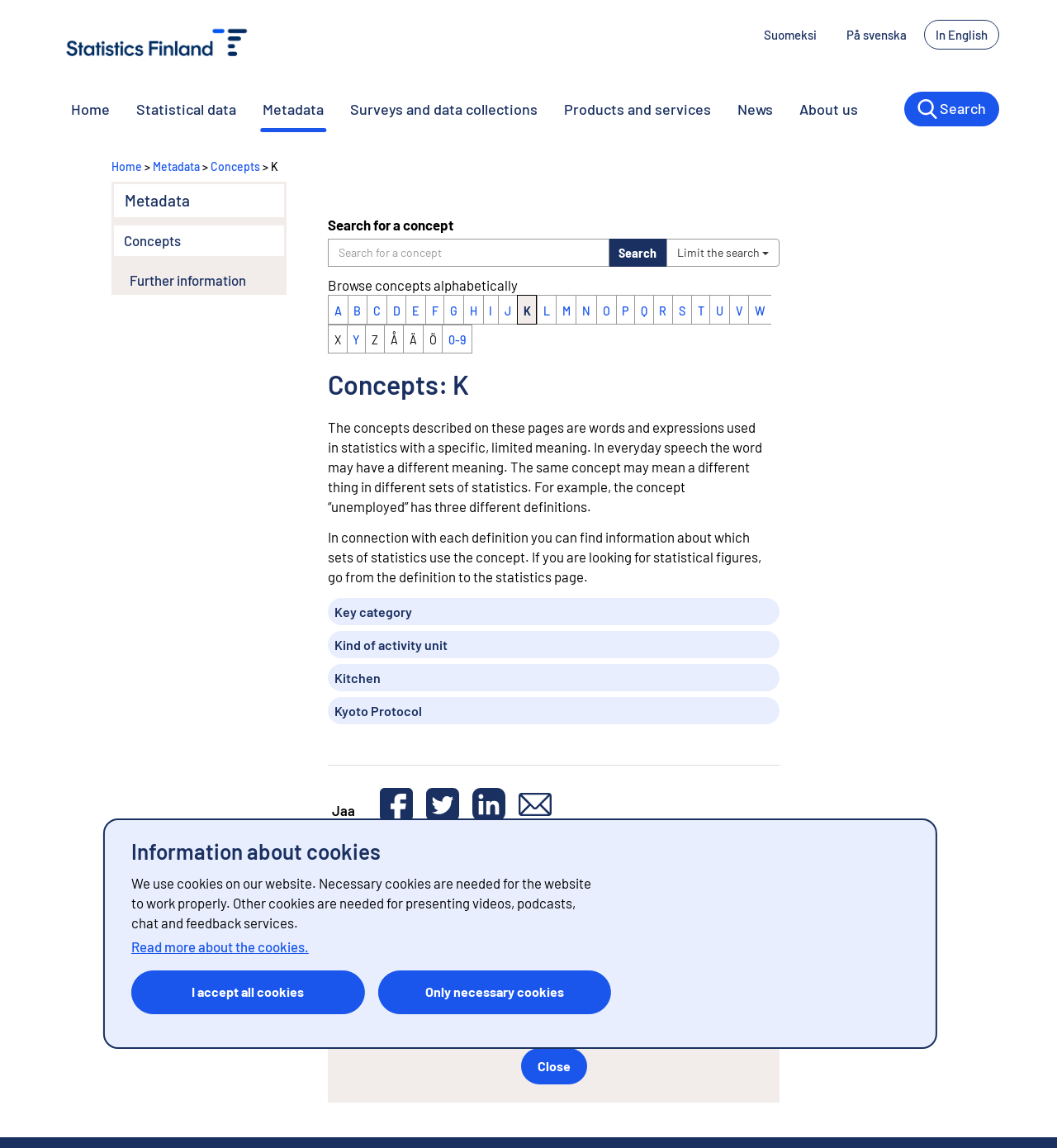What is the purpose of the cookie banner?
Give a comprehensive and detailed explanation for the question.

The cookie banner is displayed at the top of the webpage, indicating that the website uses cookies. It provides information about the types of cookies used and offers options to accept or decline them.